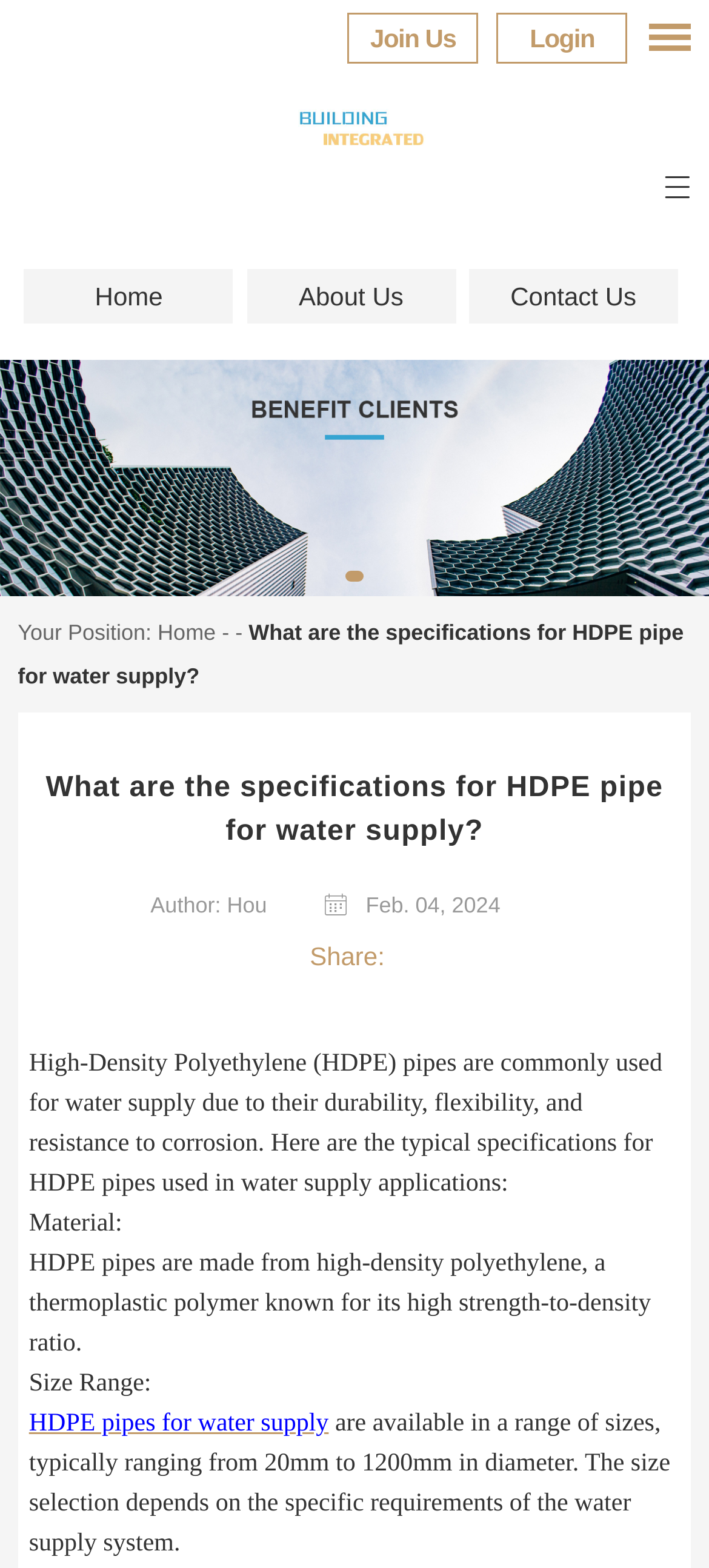What is the date of the article?
Make sure to answer the question with a detailed and comprehensive explanation.

The date of the article can be found in the text 'Feb. 04, 2024' which is located below the title of the article.